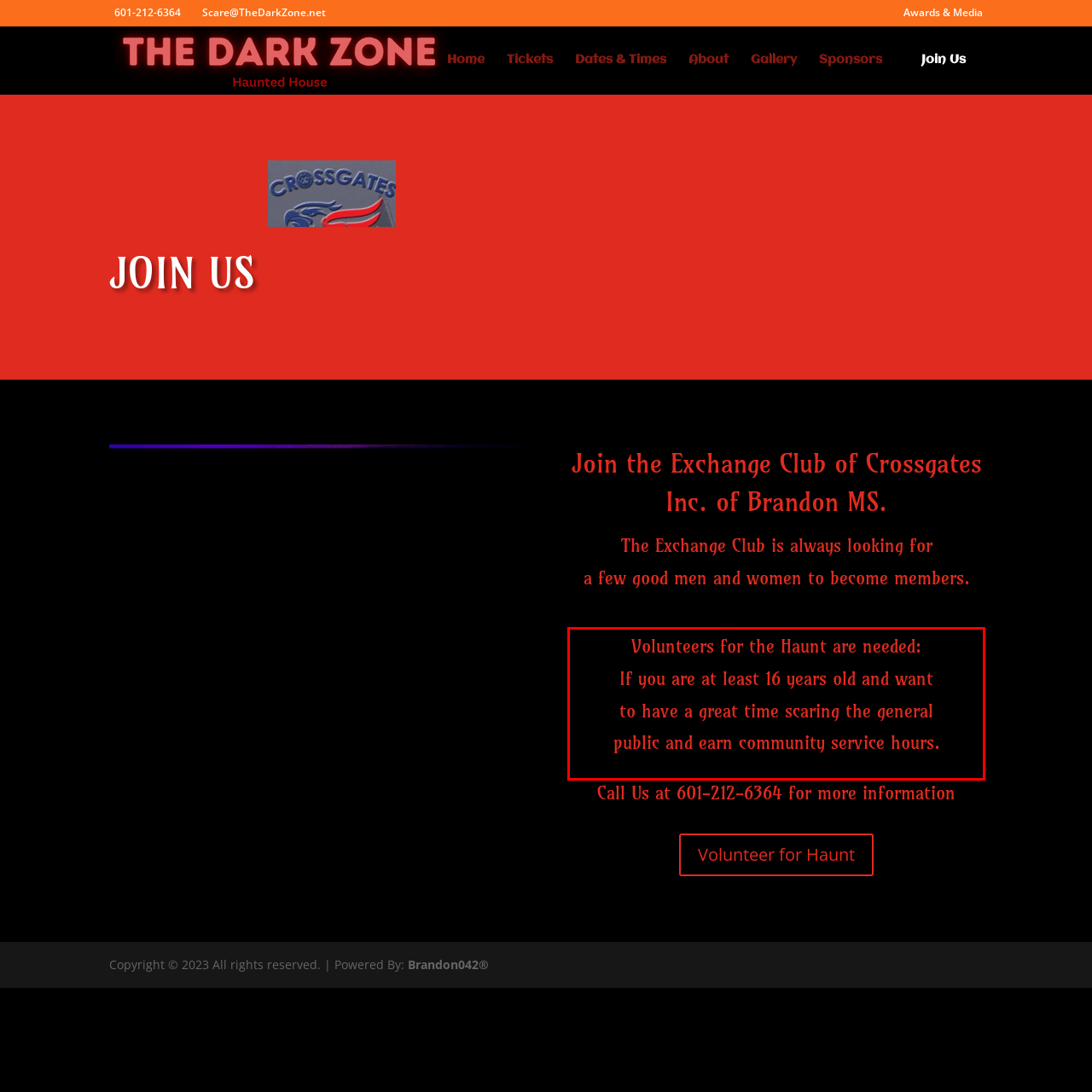Please take the screenshot of the webpage, find the red bounding box, and generate the text content that is within this red bounding box.

Volunteers for the Haunt are needed: If you are at least 16 years old and want to have a great time scaring the general public and earn community service hours.